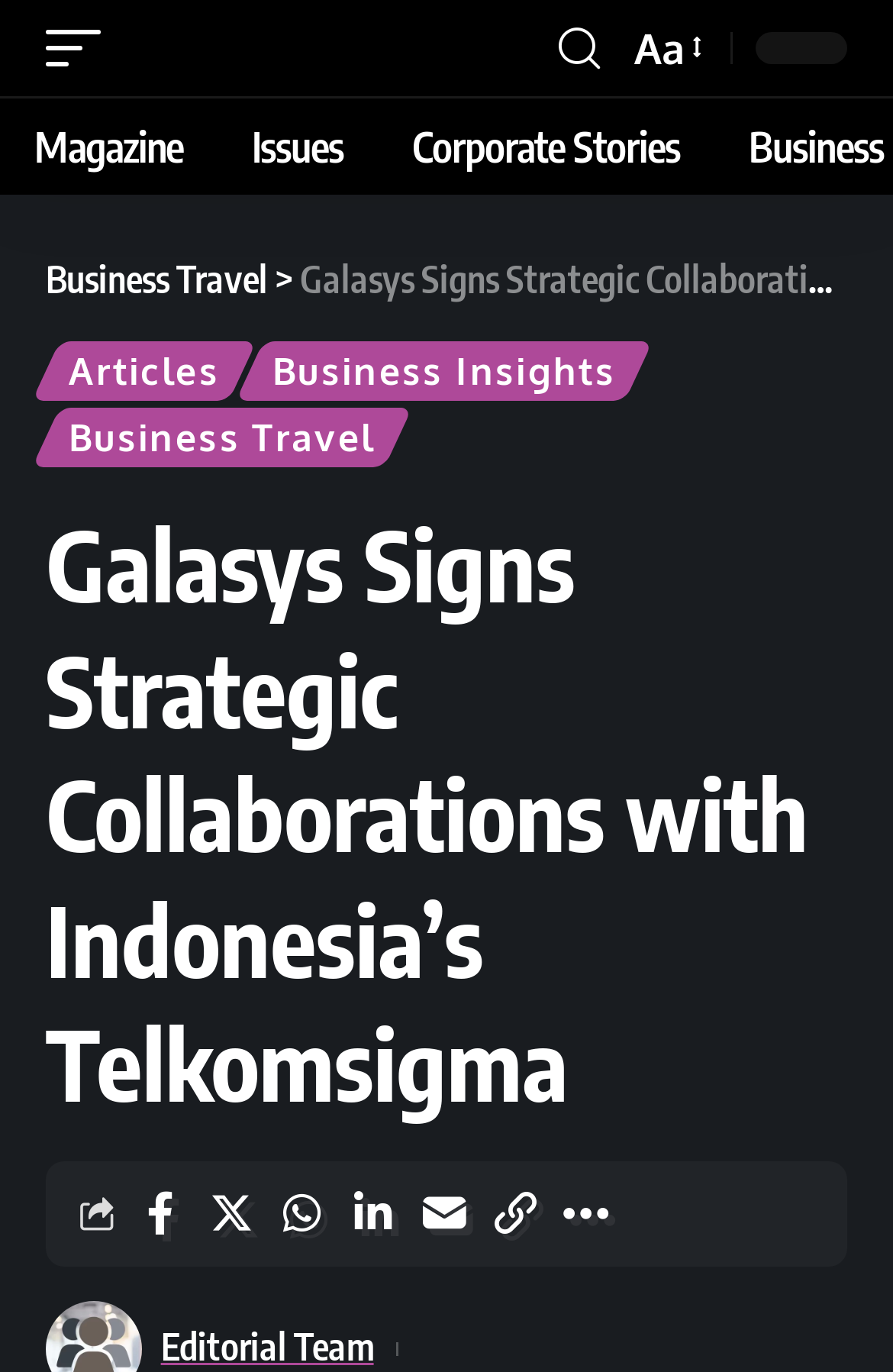Can you specify the bounding box coordinates of the area that needs to be clicked to fulfill the following instruction: "share on facebook"?

[0.144, 0.858, 0.215, 0.911]